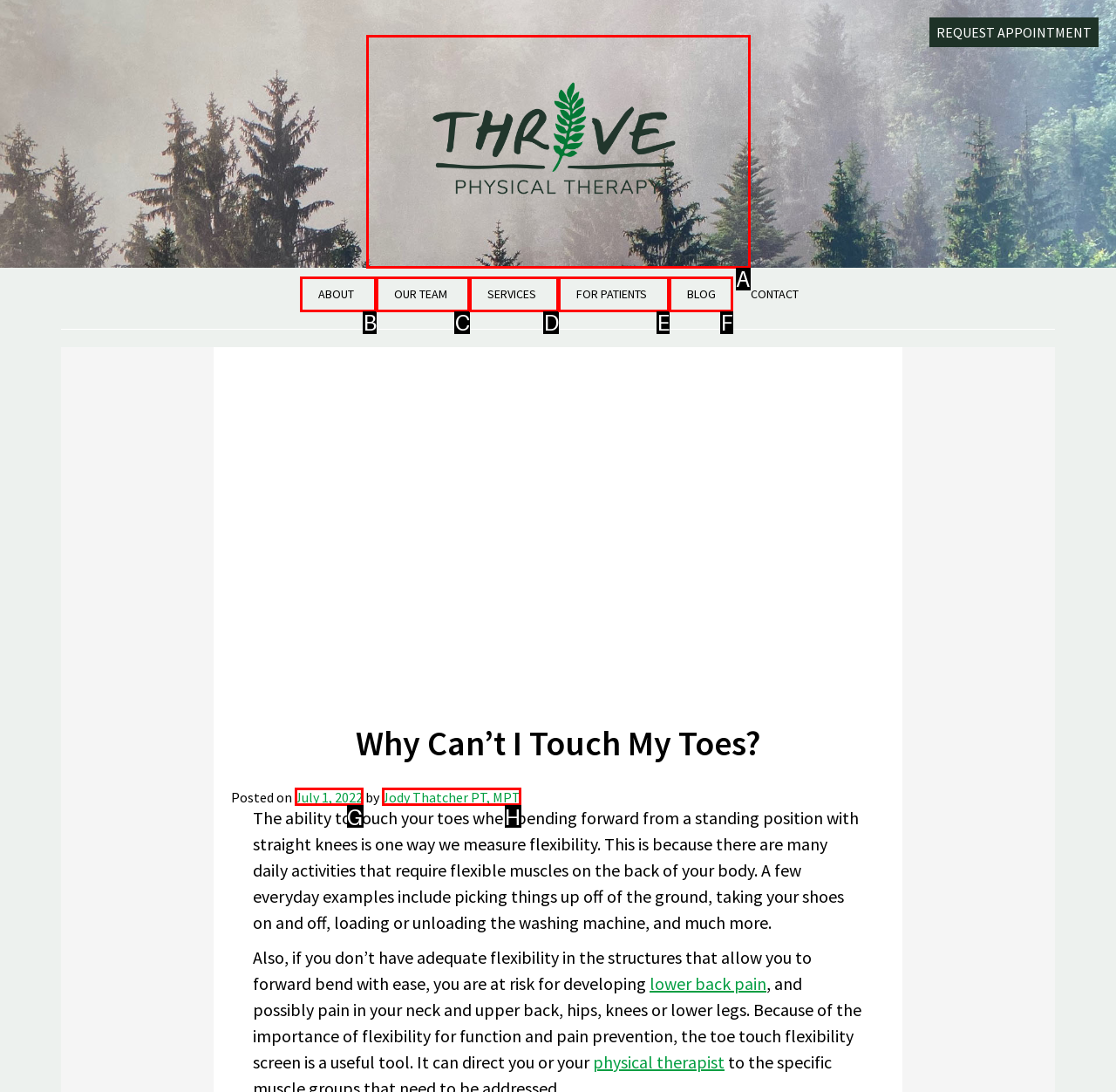Choose the UI element that best aligns with the description: alt="Thrive Physical Therapy"
Respond with the letter of the chosen option directly.

A